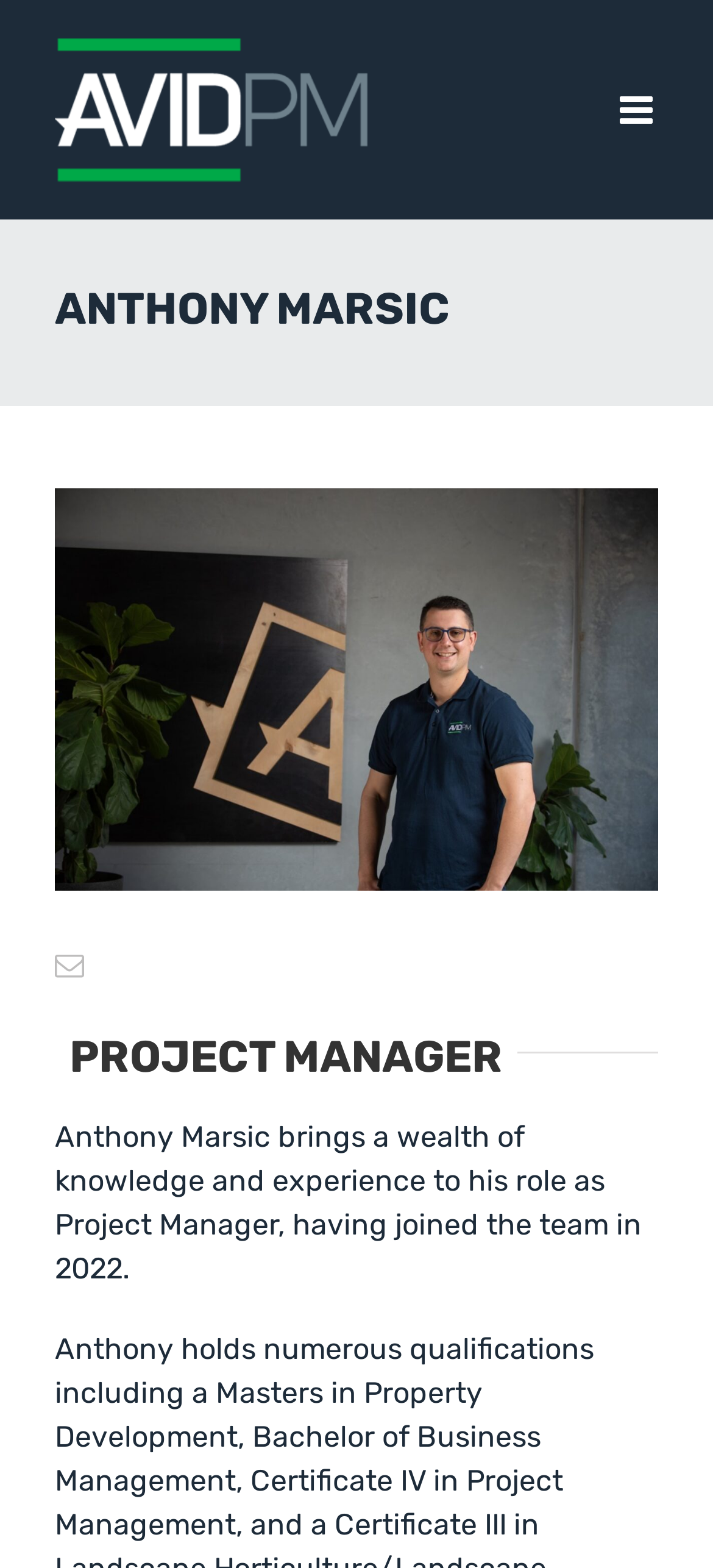From the screenshot, find the bounding box of the UI element matching this description: "To our Privay Policy". Supply the bounding box coordinates in the form [left, top, right, bottom], each a float between 0 and 1.

None